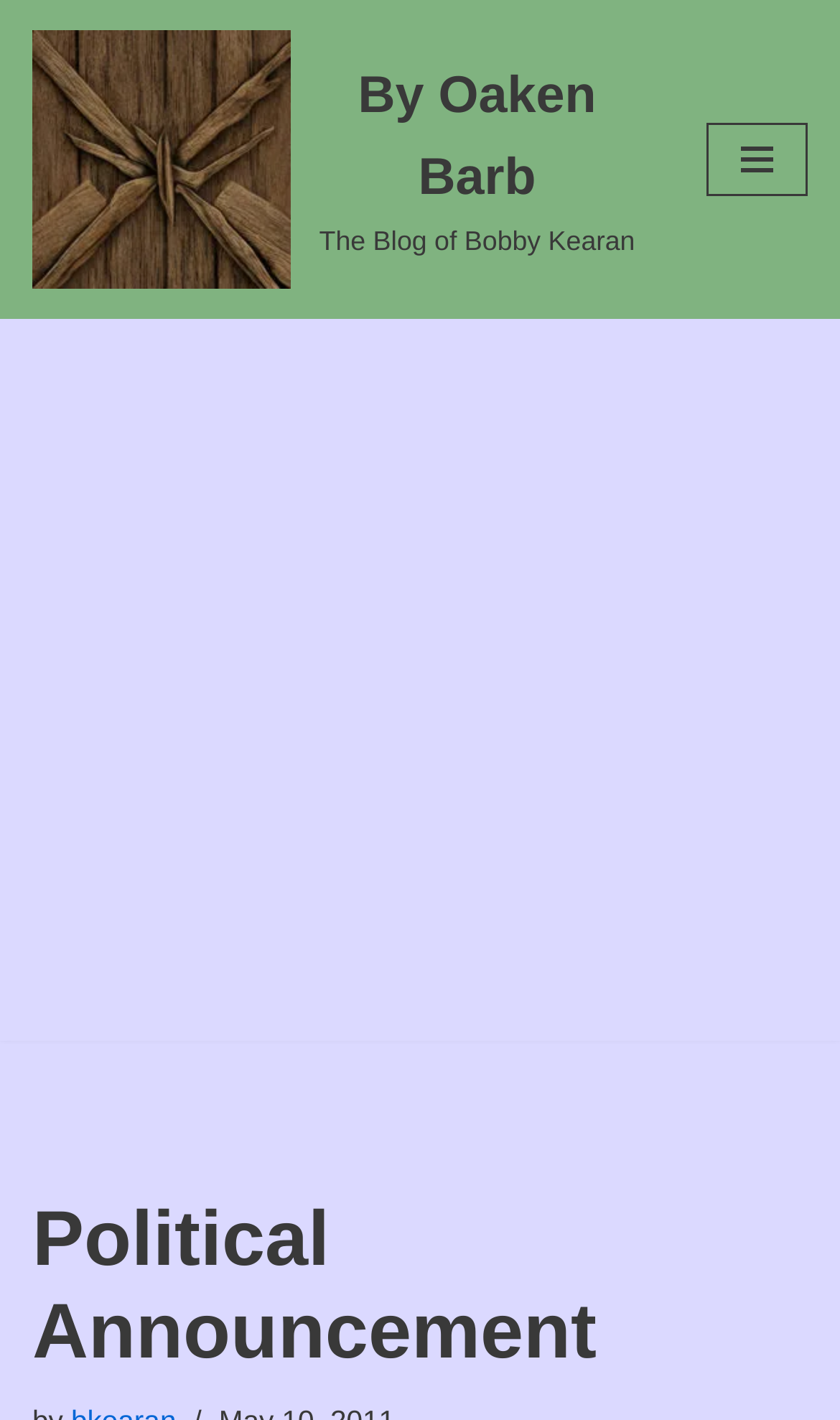Create a detailed narrative describing the layout and content of the webpage.

The webpage is a political announcement page, specifically for the author's candidacy for Governor of Mississippi. At the top left, there is a link to "Skip to content". Next to it, on the top center, is a link to the blog "By Oaken Barb The Blog of Bobby Kearan", accompanied by an image with the same name. 

On the top right, there is a button for the navigation menu. Below the top section, there is a large advertisement iframe that spans the entire width of the page. 

Inside the iframe, there is a heading that reads "Political Announcement", which is centered near the top of the iframe.